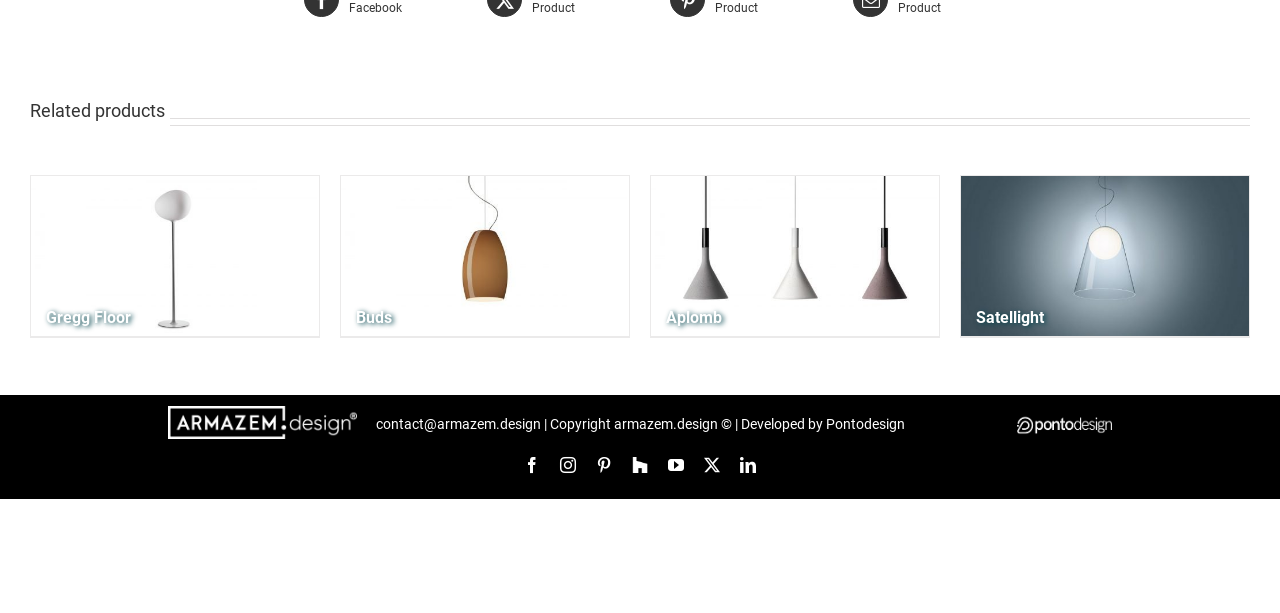Answer the question below using just one word or a short phrase: 
How many social media links are there?

6